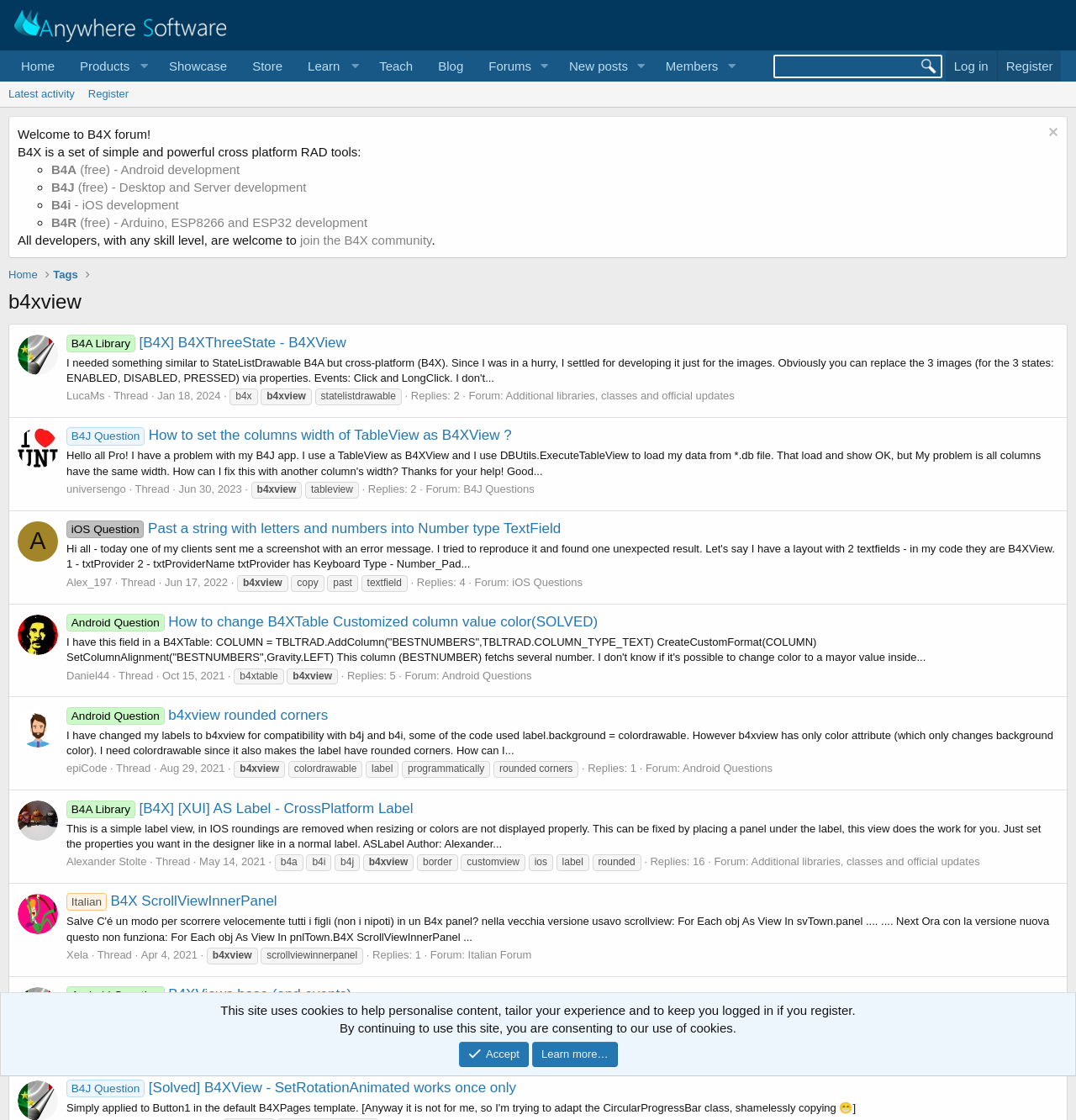Locate the bounding box coordinates of the element I should click to achieve the following instruction: "Click on the 'Learn' button".

[0.274, 0.045, 0.341, 0.073]